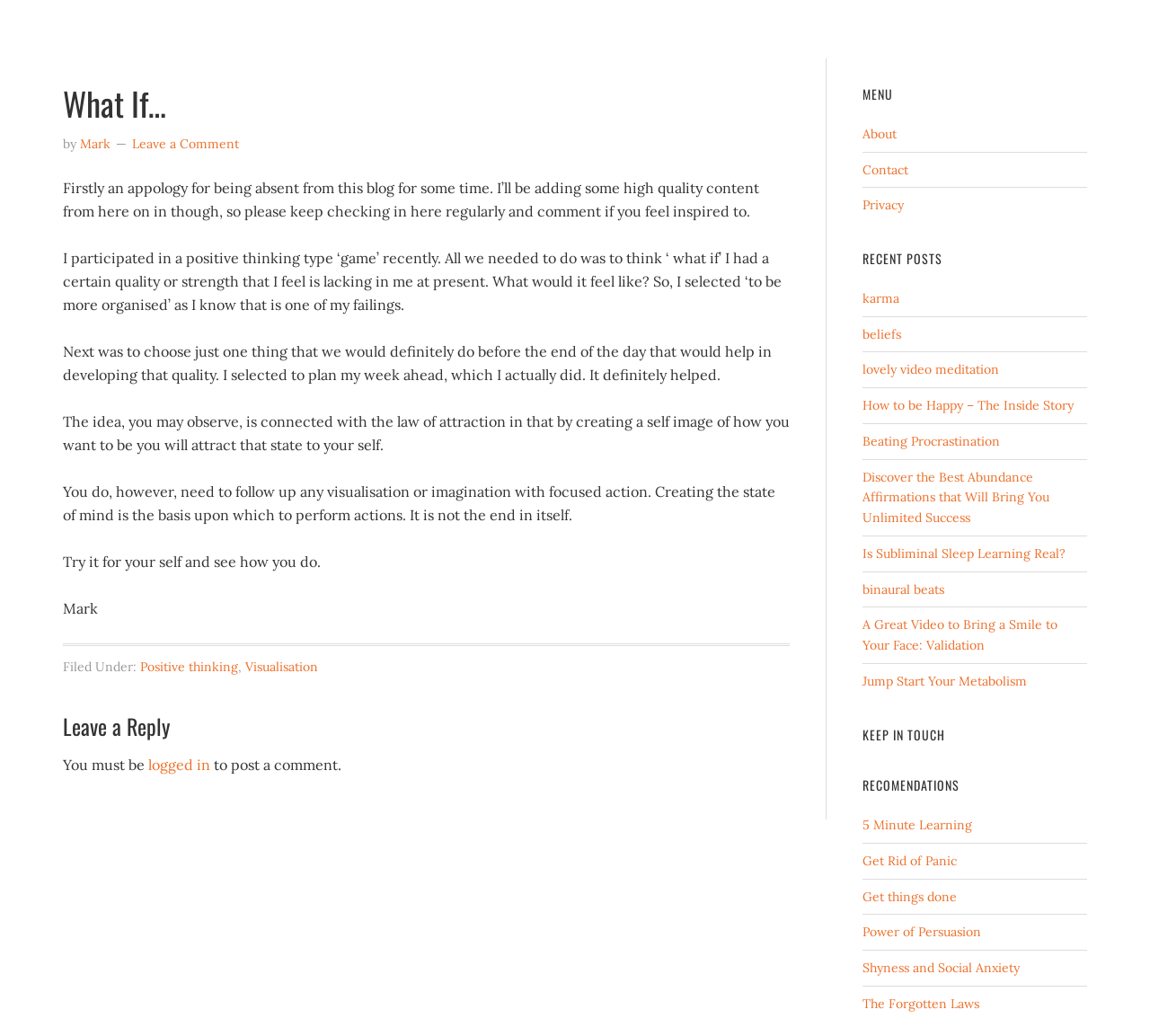Please provide the bounding box coordinates in the format (top-left x, top-left y, bottom-right x, bottom-right y). Remember, all values are floating point numbers between 0 and 1. What is the bounding box coordinate of the region described as: beliefs

[0.75, 0.314, 0.784, 0.33]